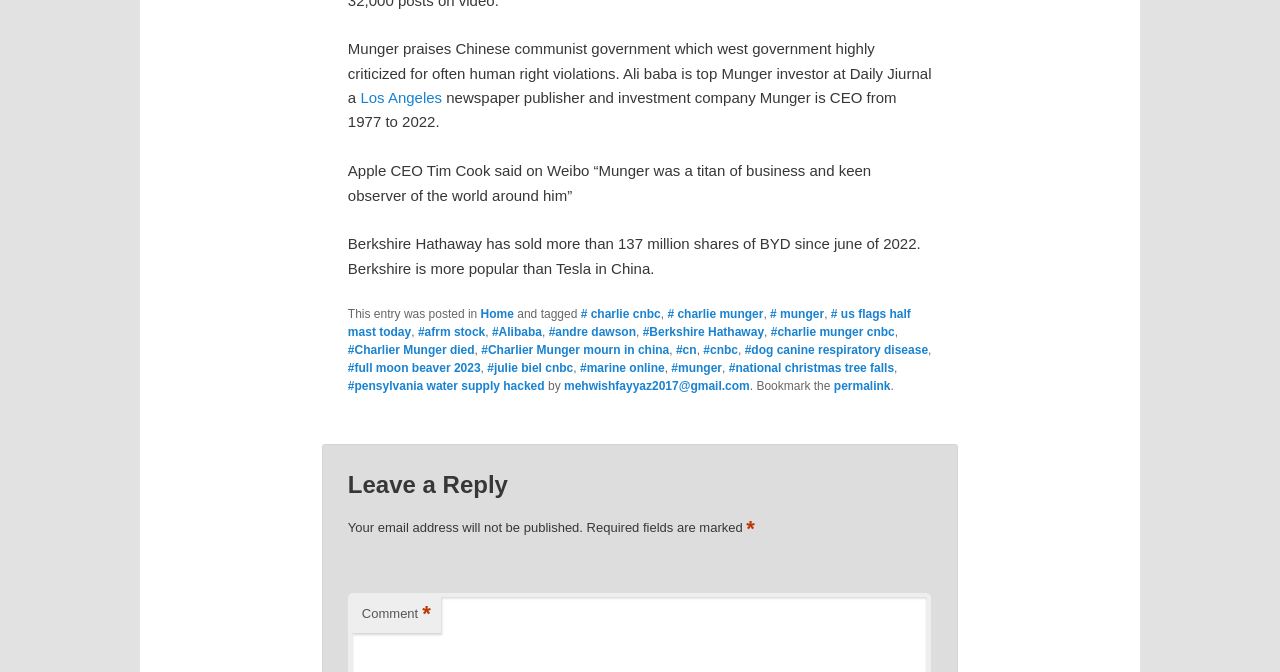Who is the CEO of Berkshire Hathaway?
Answer the question with a detailed and thorough explanation.

According to the text, 'Munger is CEO from 1977 to 2022.' This indicates that Munger is the CEO of Berkshire Hathaway.